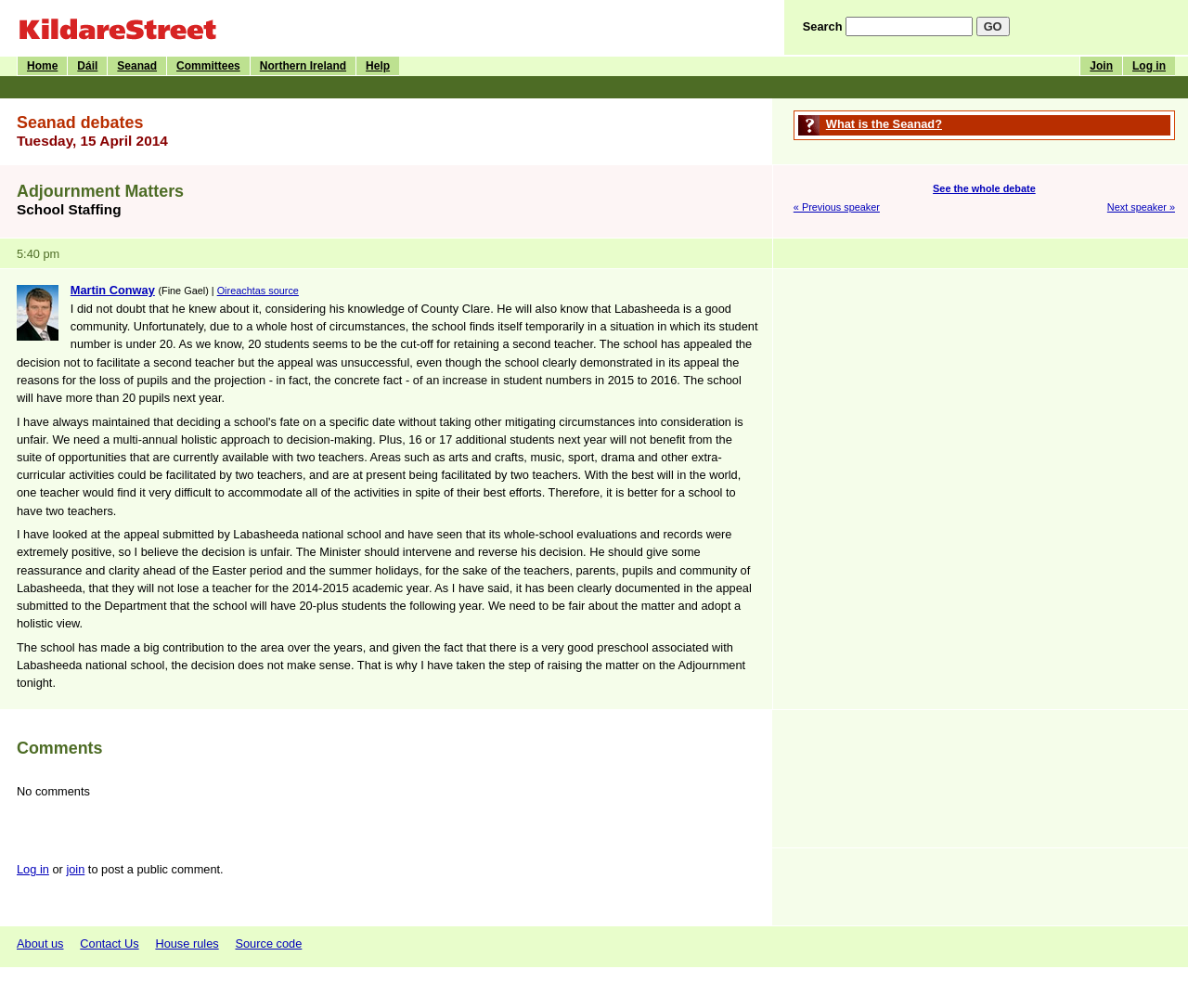Find and provide the bounding box coordinates for the UI element described here: "See the whole debate". The coordinates should be given as four float numbers between 0 and 1: [left, top, right, bottom].

[0.785, 0.181, 0.872, 0.192]